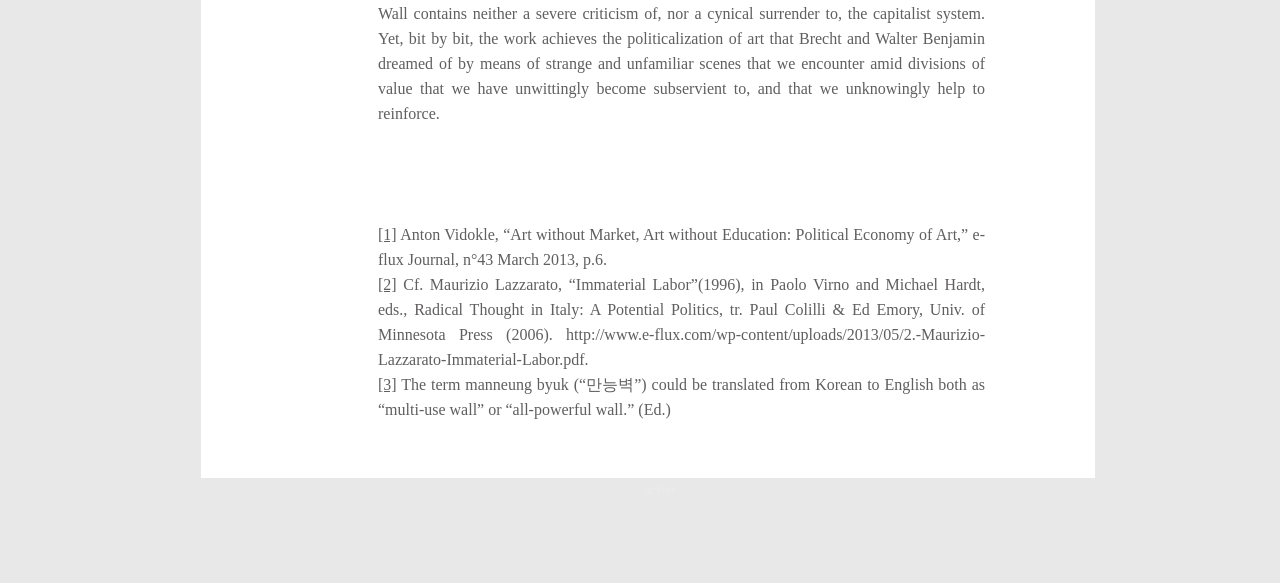Answer the following in one word or a short phrase: 
What is the title of the first reference?

Anton Vidokle